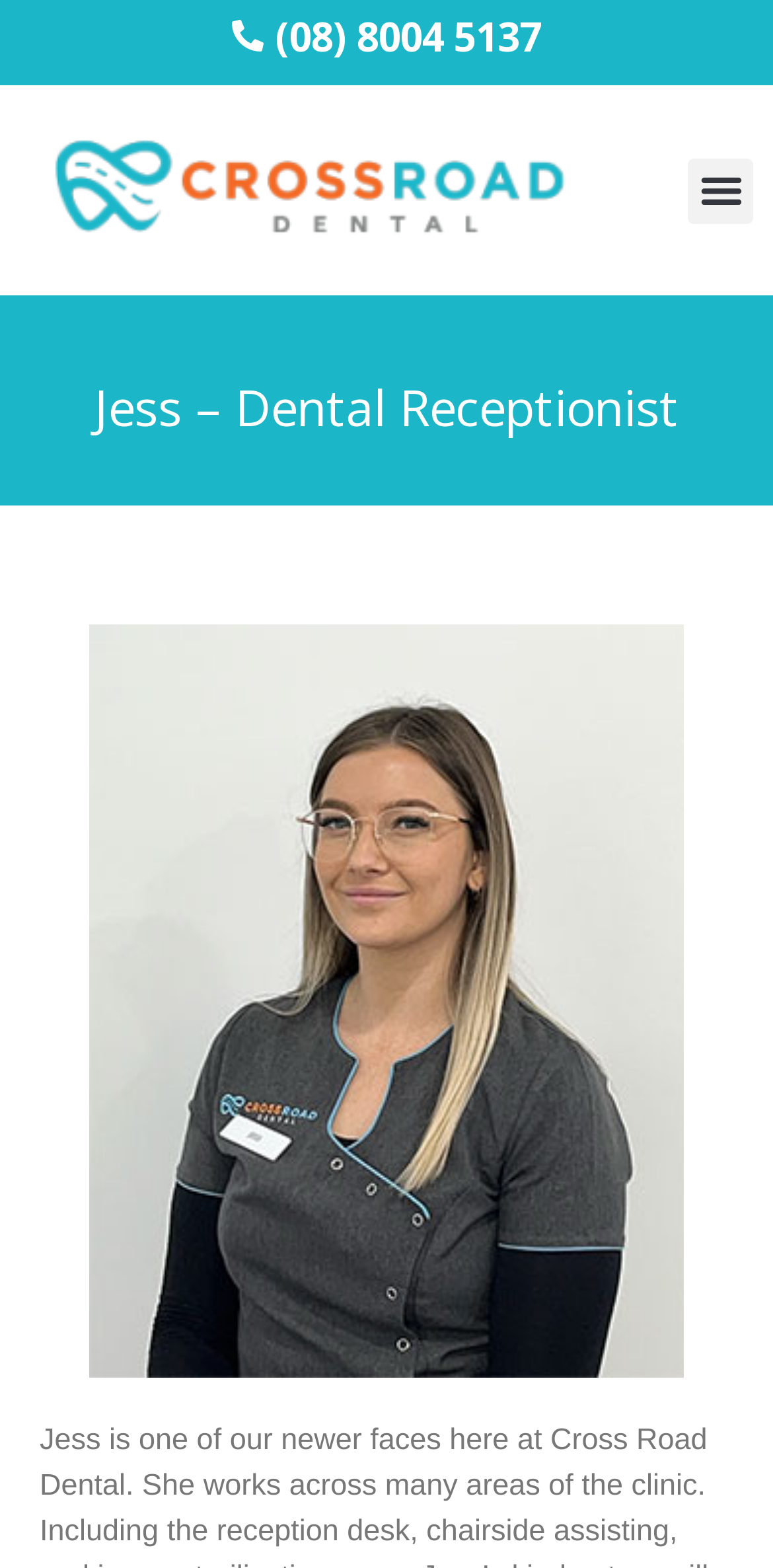Is the menu toggle button expanded? Refer to the image and provide a one-word or short phrase answer.

No